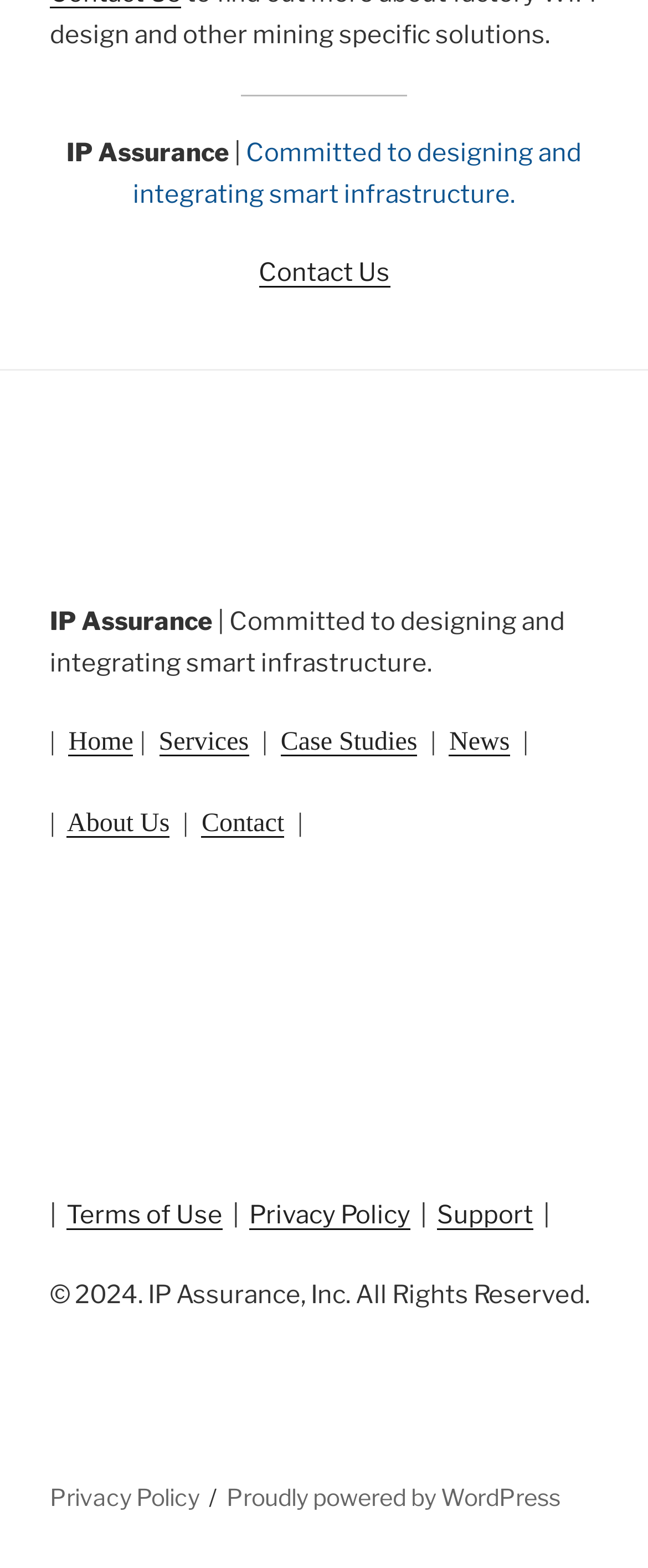Give the bounding box coordinates for the element described by: "Terms of Use".

[0.103, 0.766, 0.344, 0.785]